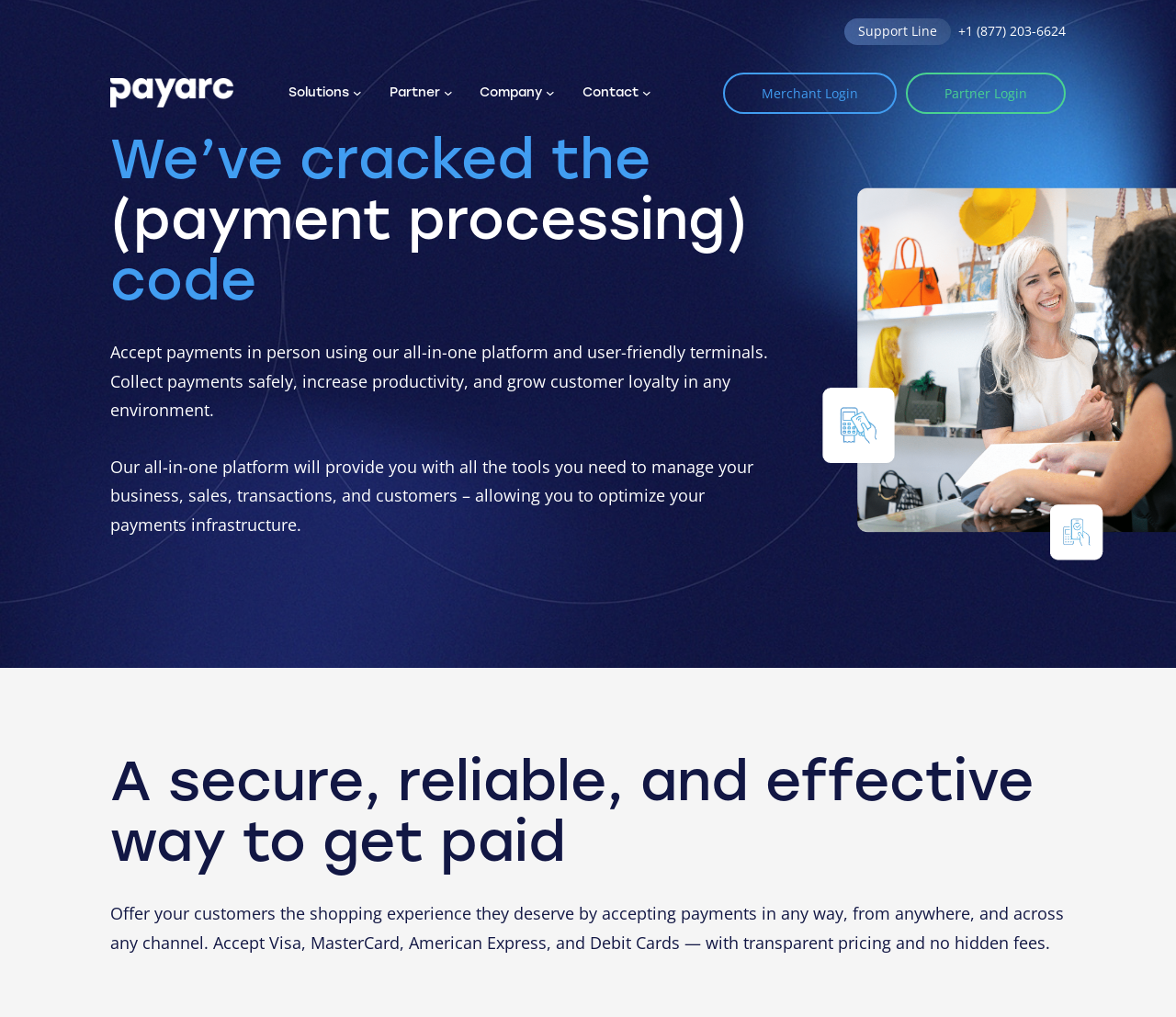Identify the bounding box coordinates of the section that should be clicked to achieve the task described: "Call the support line".

[0.815, 0.022, 0.906, 0.039]